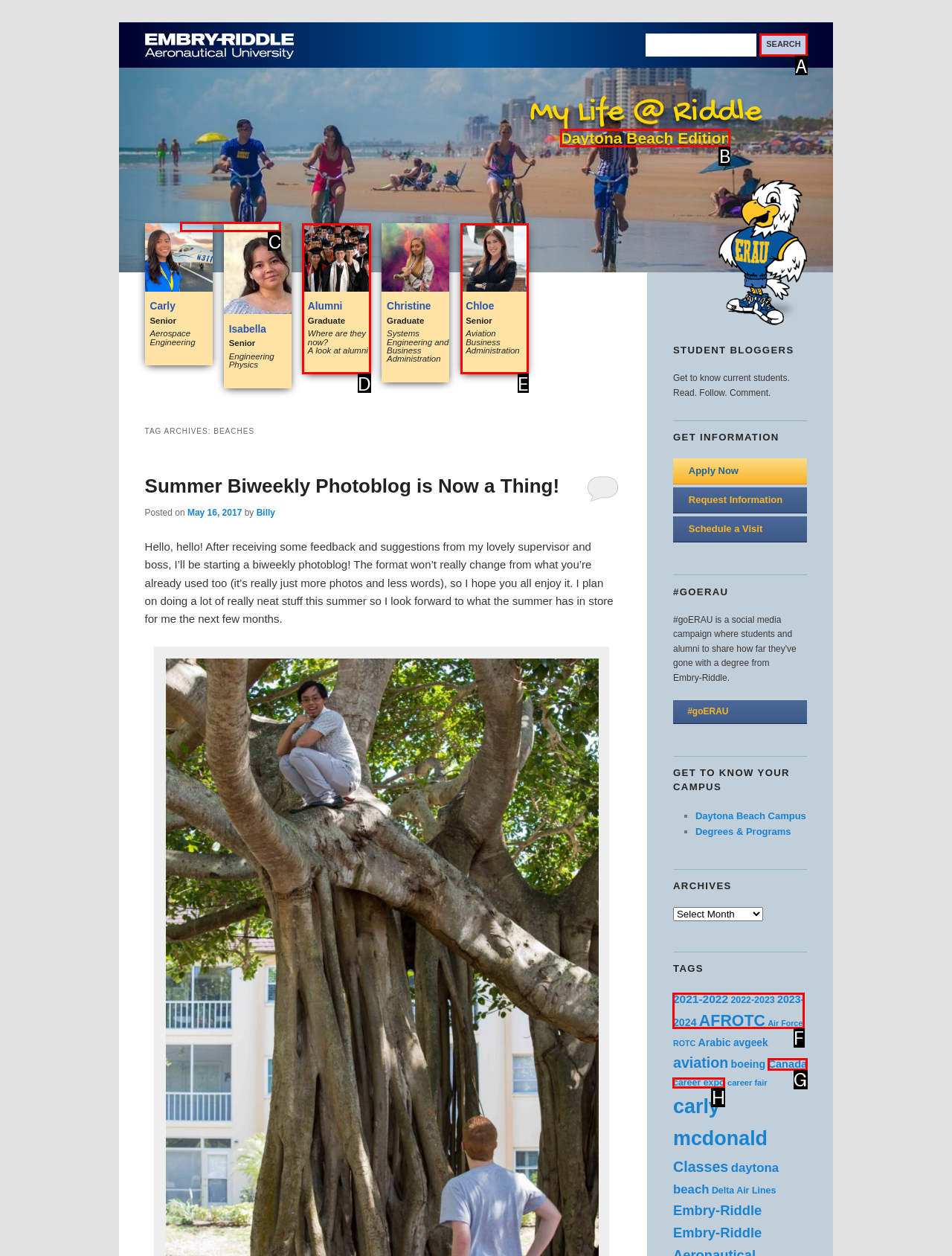Tell me which one HTML element I should click to complete the following task: Visit the Daytona Beach Edition page Answer with the option's letter from the given choices directly.

B